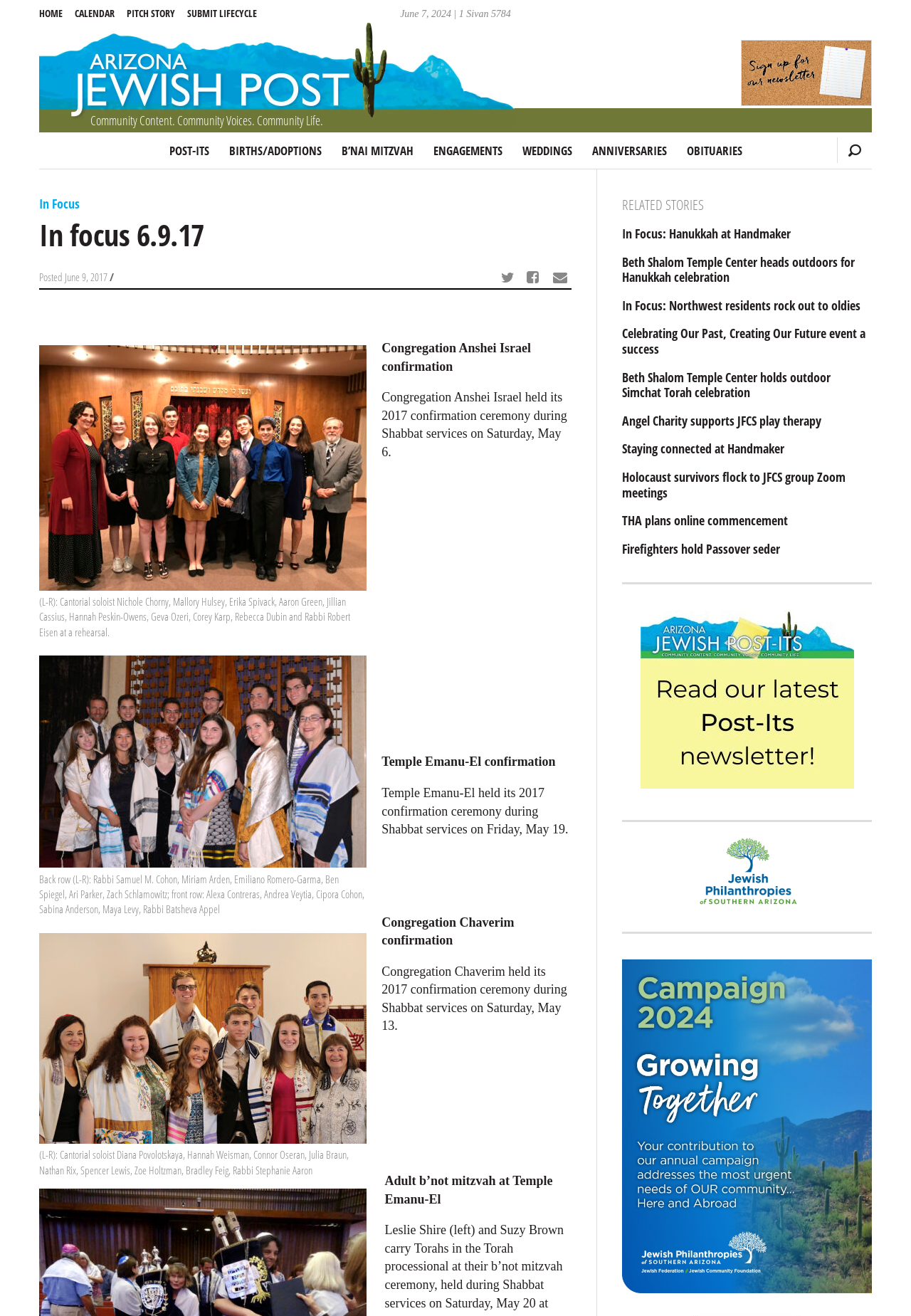How many images are in the webpage?
Respond to the question with a single word or phrase according to the image.

4